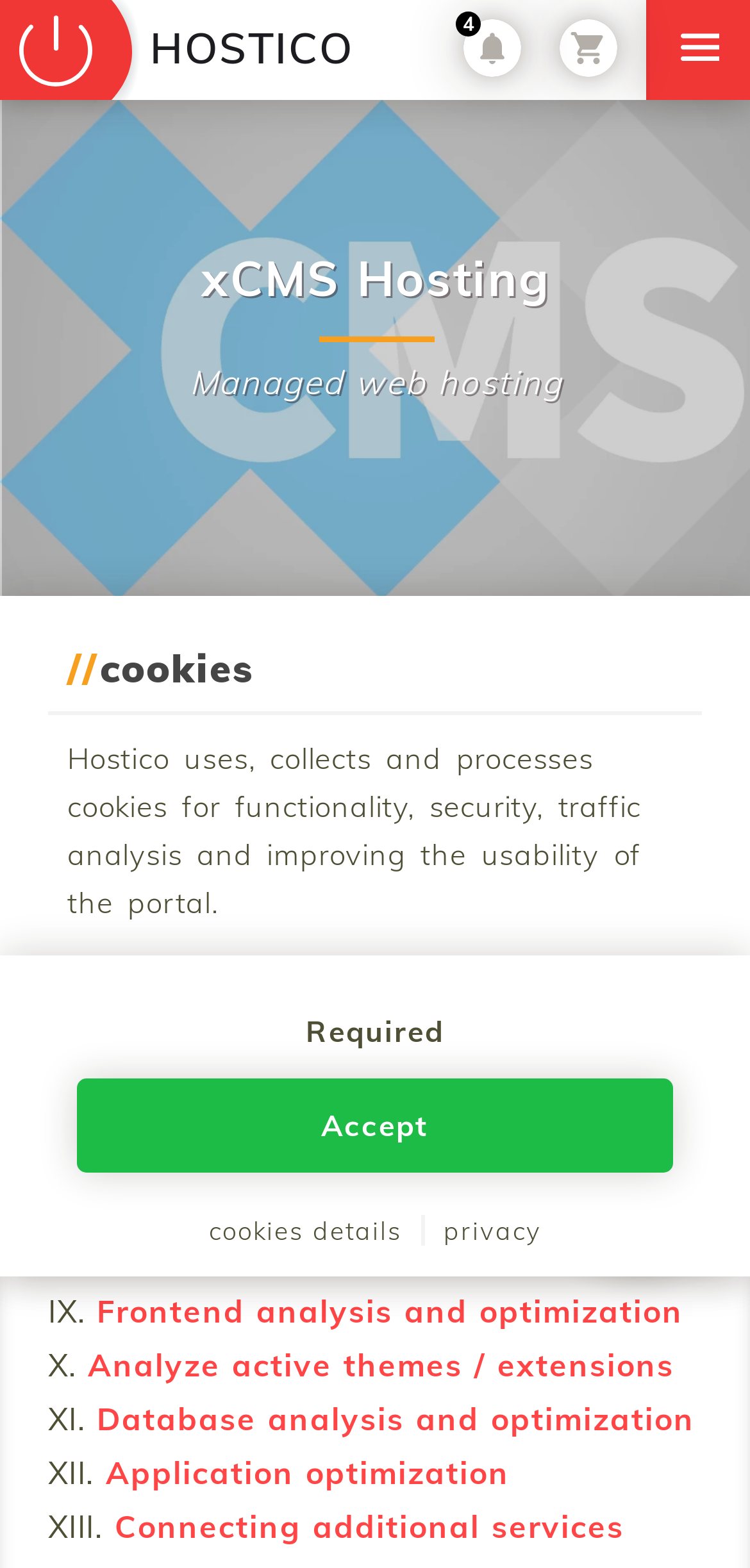What is the difference between managed hosting and standard hosting?
Kindly give a detailed and elaborate answer to the question.

The webpage provides a link to 'Managed Hosting vs. Standard Hosting', but it does not provide a clear explanation of the difference between the two. Therefore, we cannot determine the exact difference based on the current webpage.